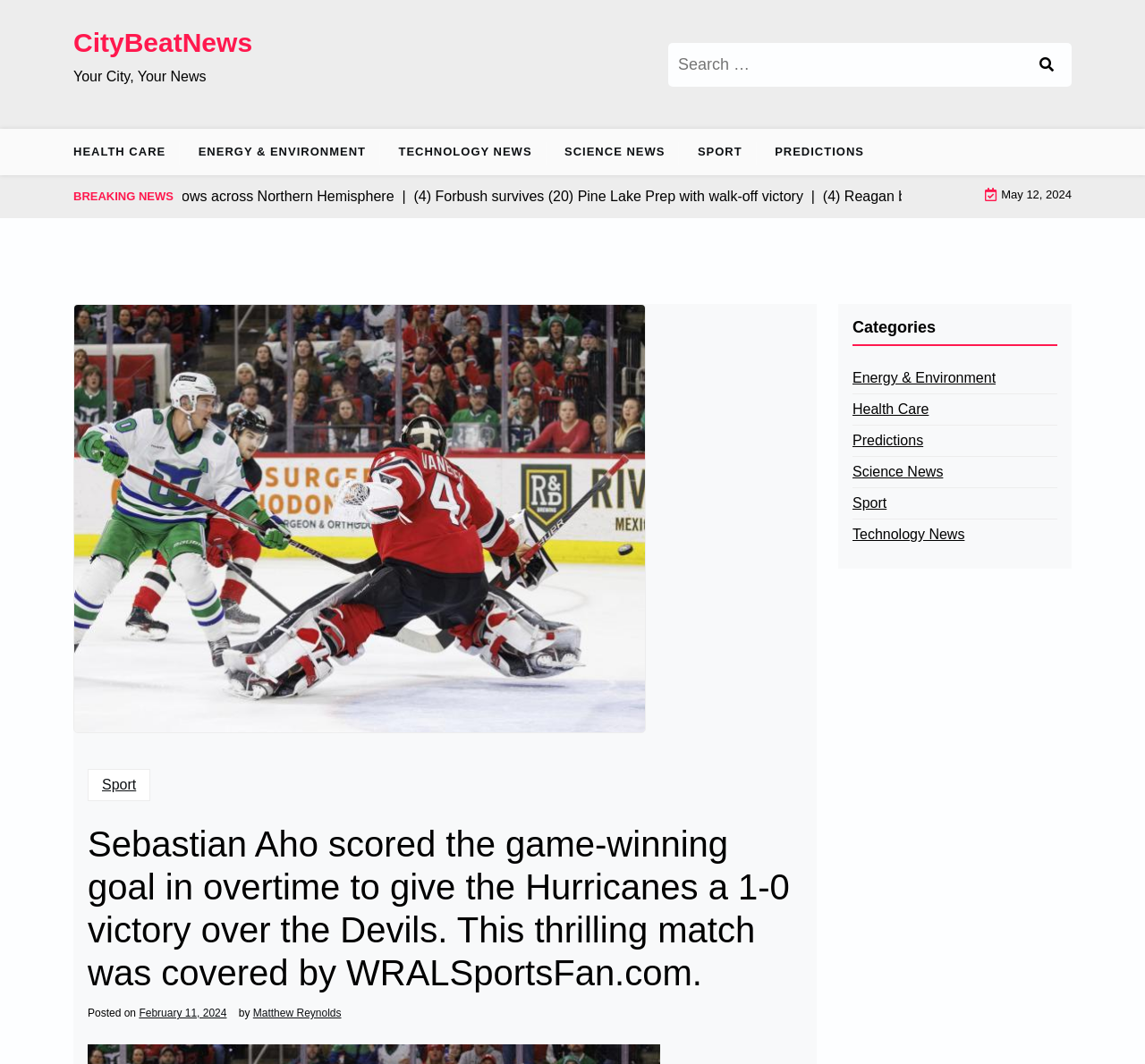What is the team that Sebastian Aho scored the game-winning goal for?
Please provide a single word or phrase based on the screenshot.

Carolina Hurricanes